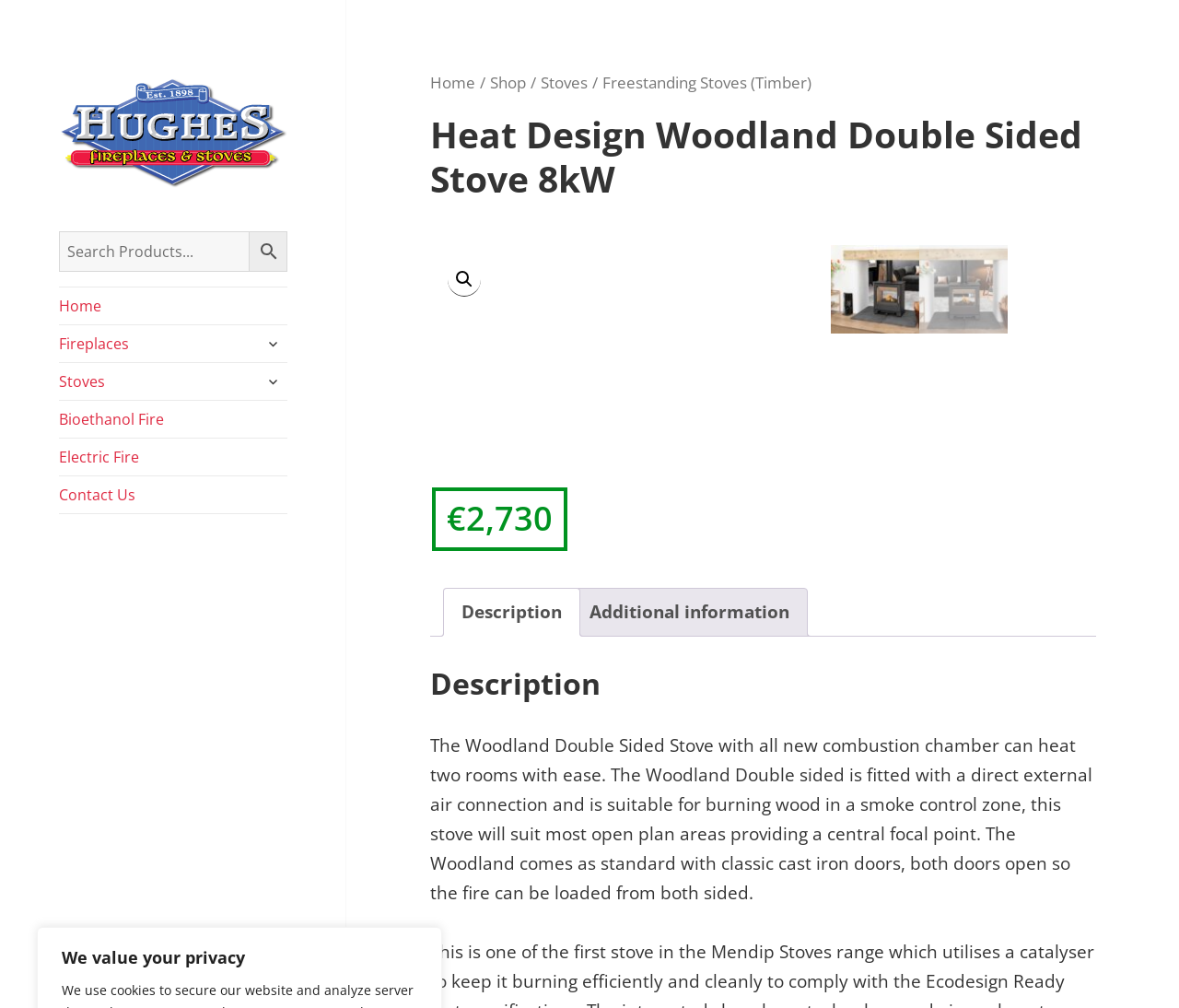How many rooms can the Woodland Double Sided Stove heat?
Observe the image and answer the question with a one-word or short phrase response.

Two